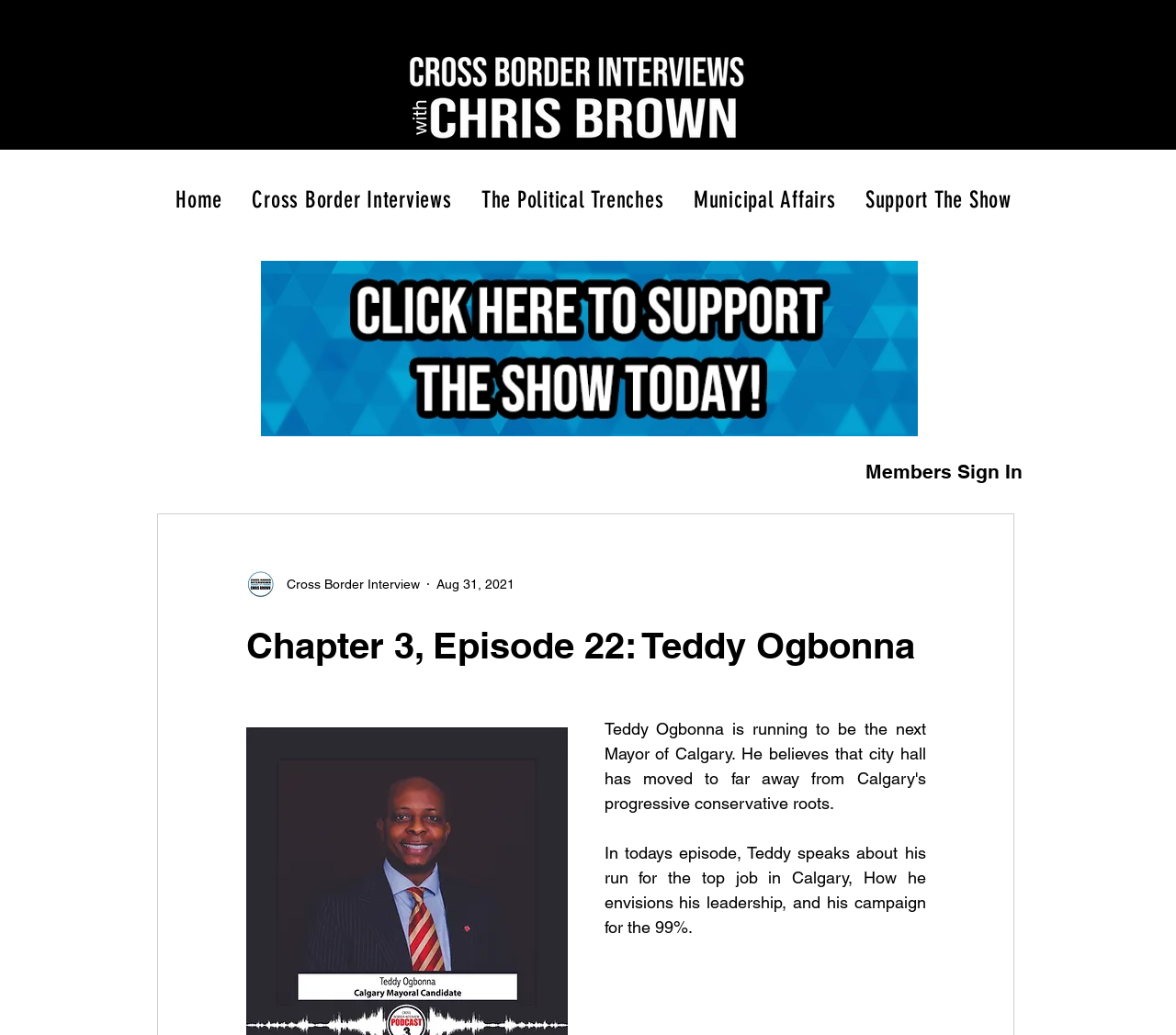What is the name of the person running for mayor?
Using the image, elaborate on the answer with as much detail as possible.

The question can be answered by looking at the heading 'Chapter 3, Episode 22: Teddy Ogbonna' and the StaticText 'In todays episode, Teddy speaks about his run for the top job in Calgary...'. From these elements, we can infer that Teddy Ogbonna is the person running for mayor.